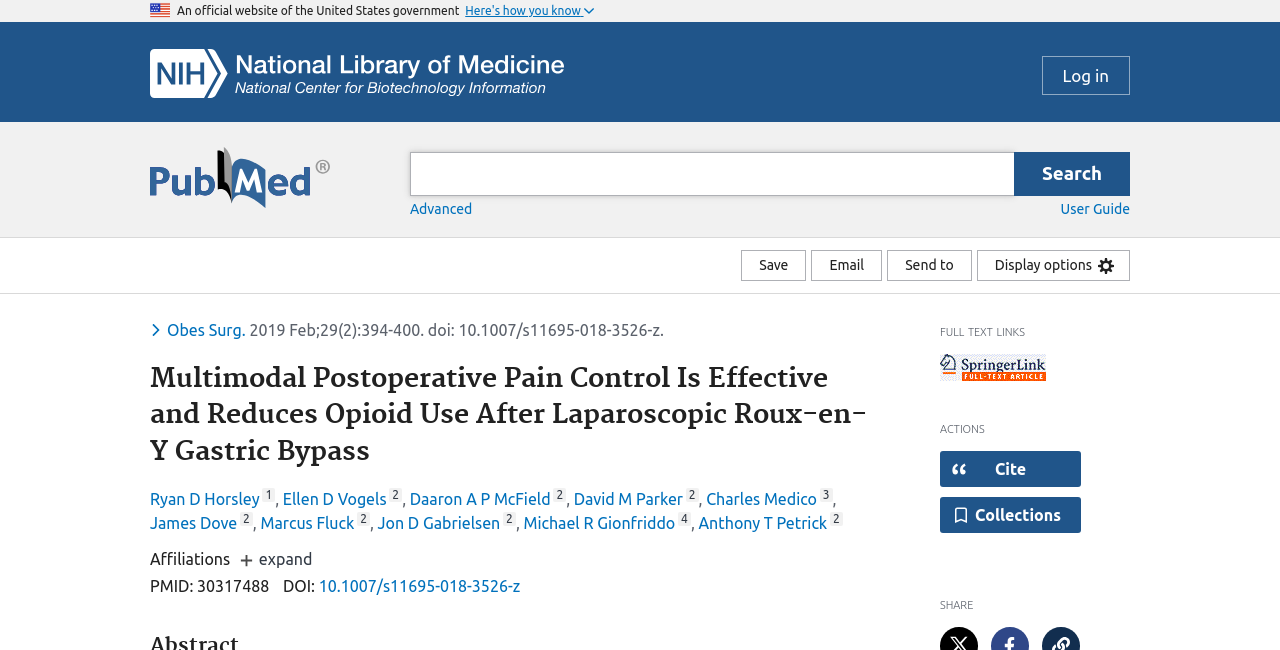Find the bounding box coordinates for the element that must be clicked to complete the instruction: "View the 'User Guide'". The coordinates should be four float numbers between 0 and 1, indicated as [left, top, right, bottom].

[0.829, 0.309, 0.883, 0.334]